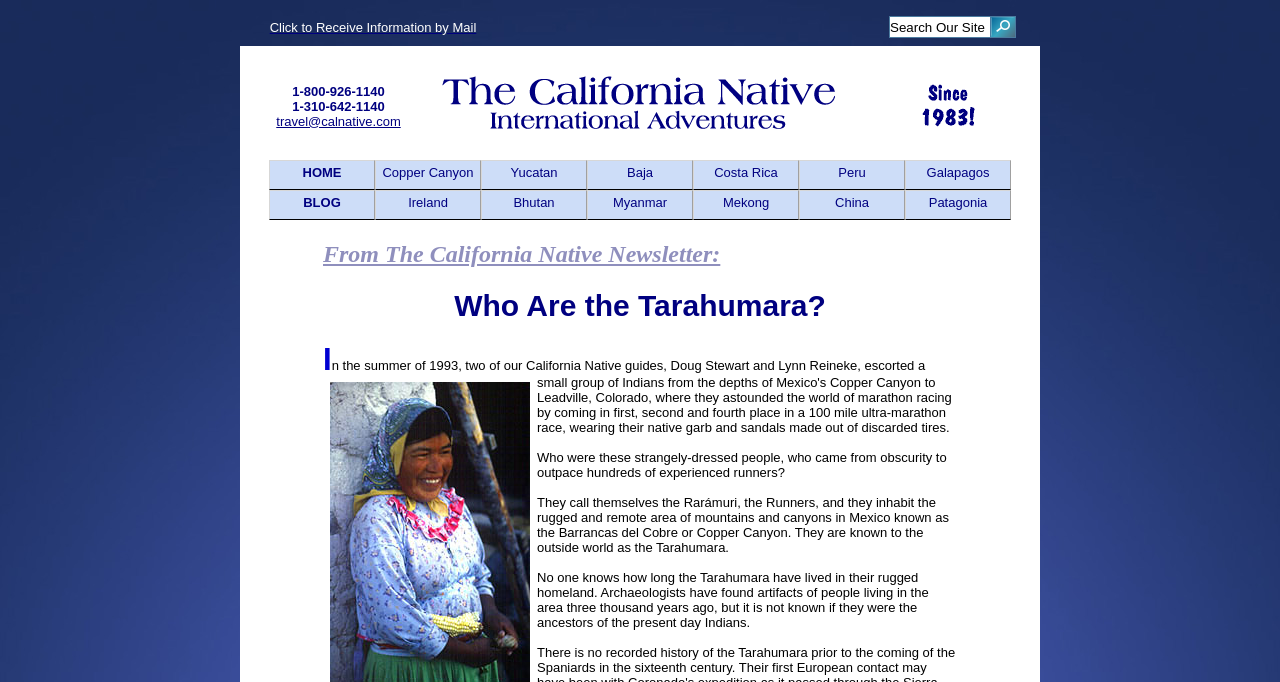Bounding box coordinates are specified in the format (top-left x, top-left y, bottom-right x, bottom-right y). All values are floating point numbers bounded between 0 and 1. Please provide the bounding box coordinate of the region this sentence describes: Copper Canyon

[0.295, 0.238, 0.374, 0.276]